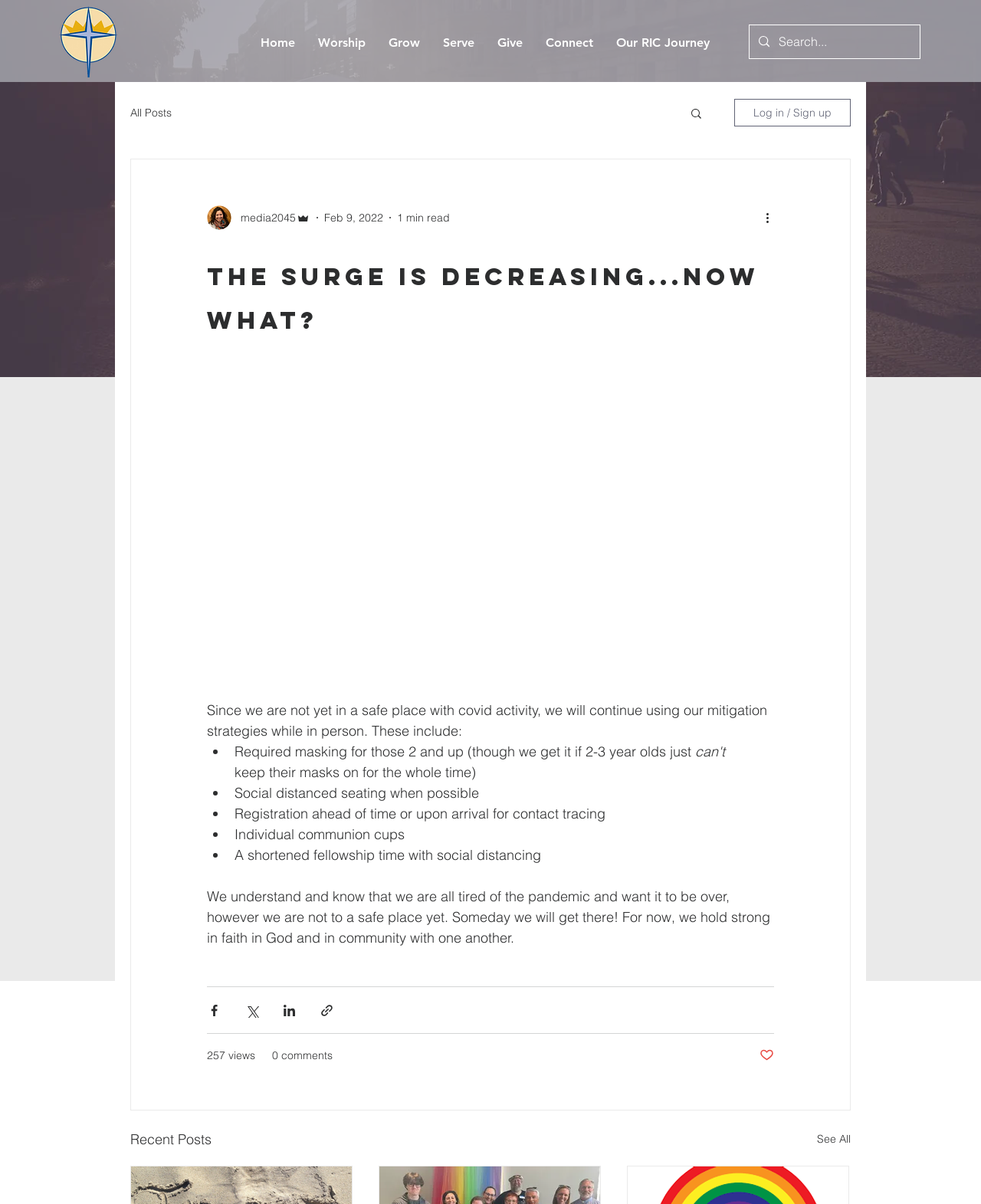Provide the bounding box coordinates for the specified HTML element described in this description: "See All". The coordinates should be four float numbers ranging from 0 to 1, in the format [left, top, right, bottom].

[0.833, 0.937, 0.867, 0.956]